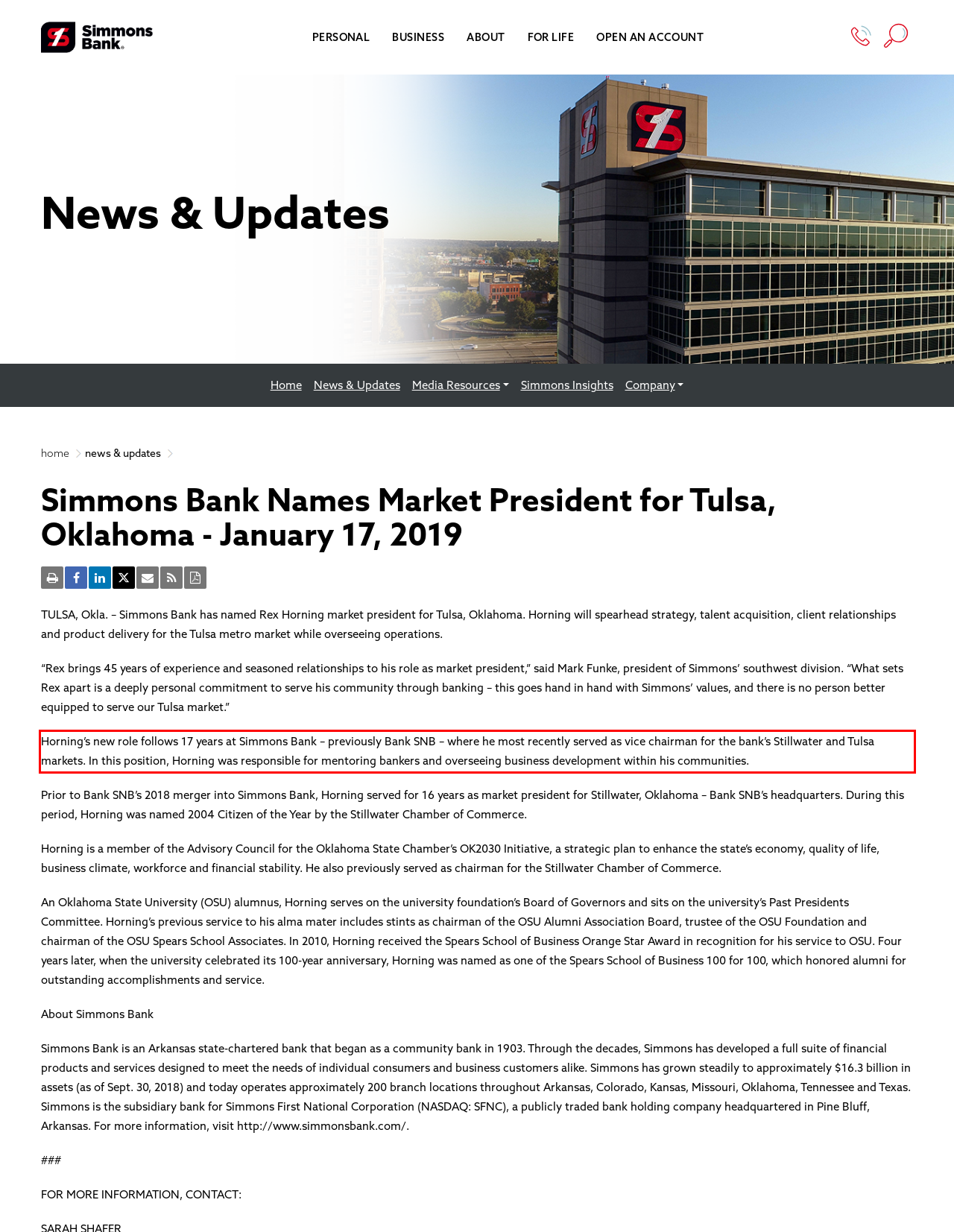Please recognize and transcribe the text located inside the red bounding box in the webpage image.

Horning’s new role follows 17 years at Simmons Bank – previously Bank SNB – where he most recently served as vice chairman for the bank’s Stillwater and Tulsa markets. In this position, Horning was responsible for mentoring bankers and overseeing business development within his communities.